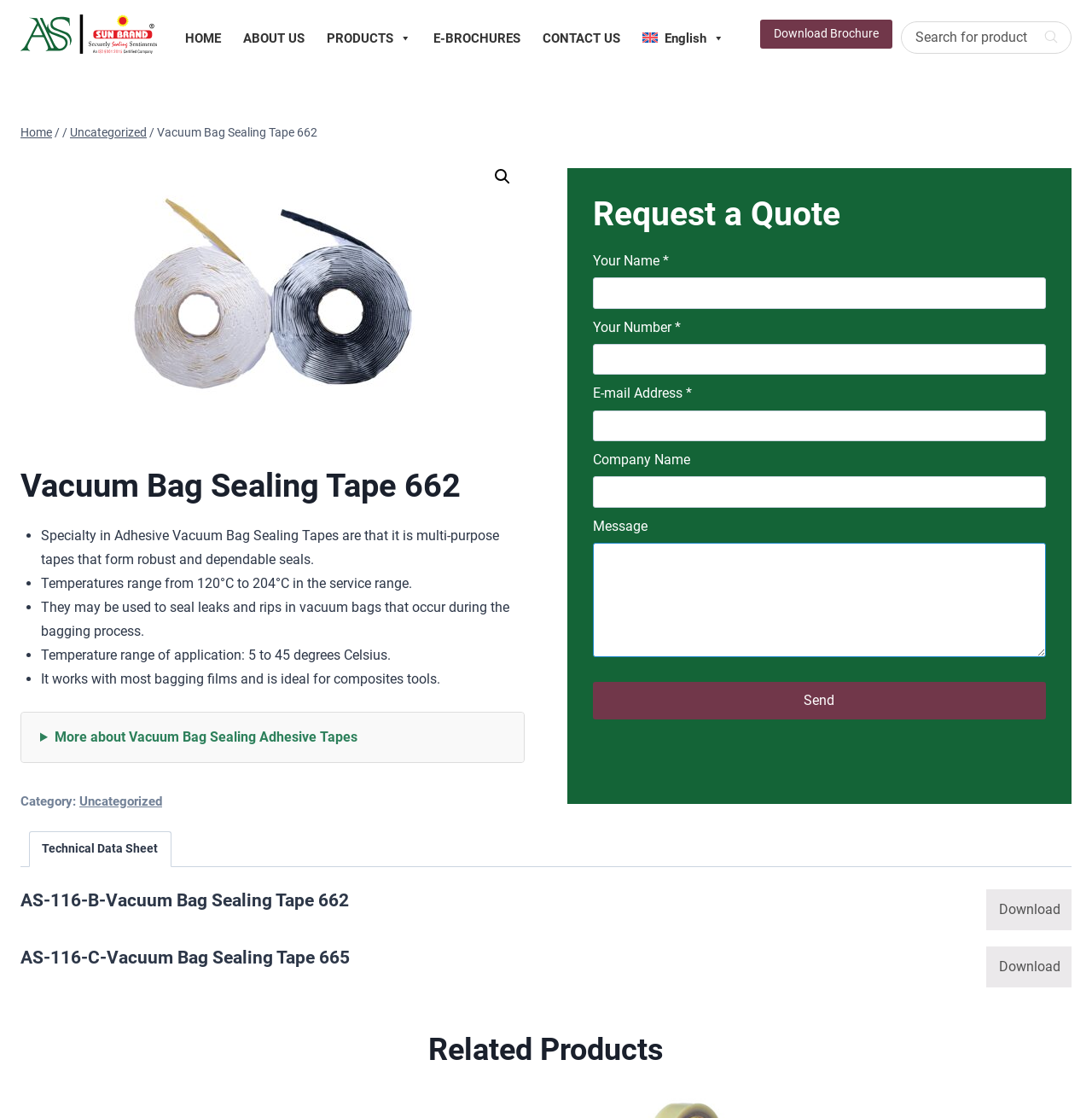What is the name of the product?
Based on the screenshot, give a detailed explanation to answer the question.

The name of the product can be found in the breadcrumbs navigation, which shows the hierarchy of the current page. The last item in the breadcrumbs is 'Vacuum Bag Sealing Tape 662', indicating that this is the name of the product.